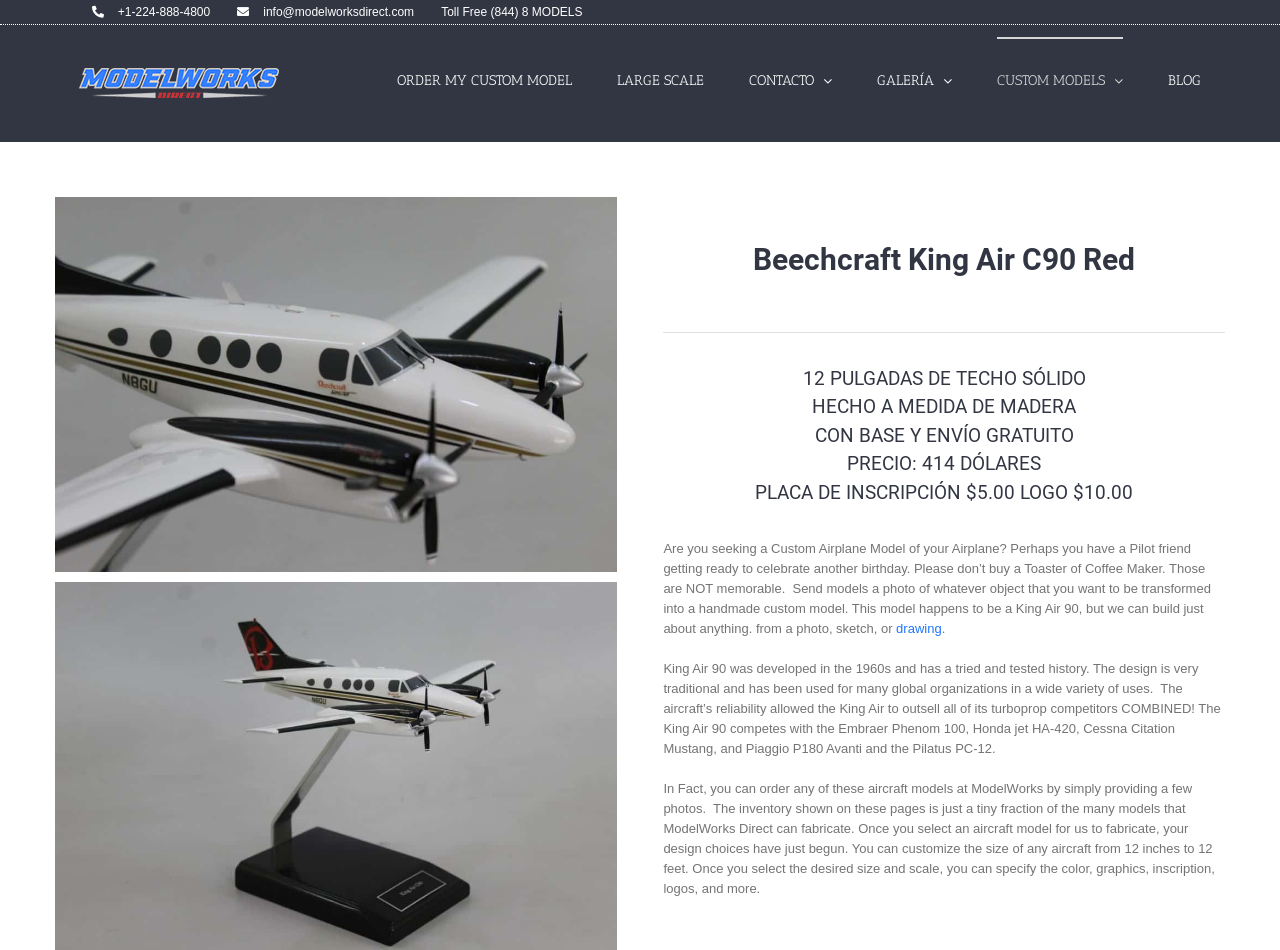What is the name of the aircraft model featured on the webpage?
Please provide a comprehensive answer based on the details in the screenshot.

The name of the aircraft model is mentioned in the heading of the webpage, which is 'Beechcraft King Air C90 Red: Unveiling a Unique Aircraft'.